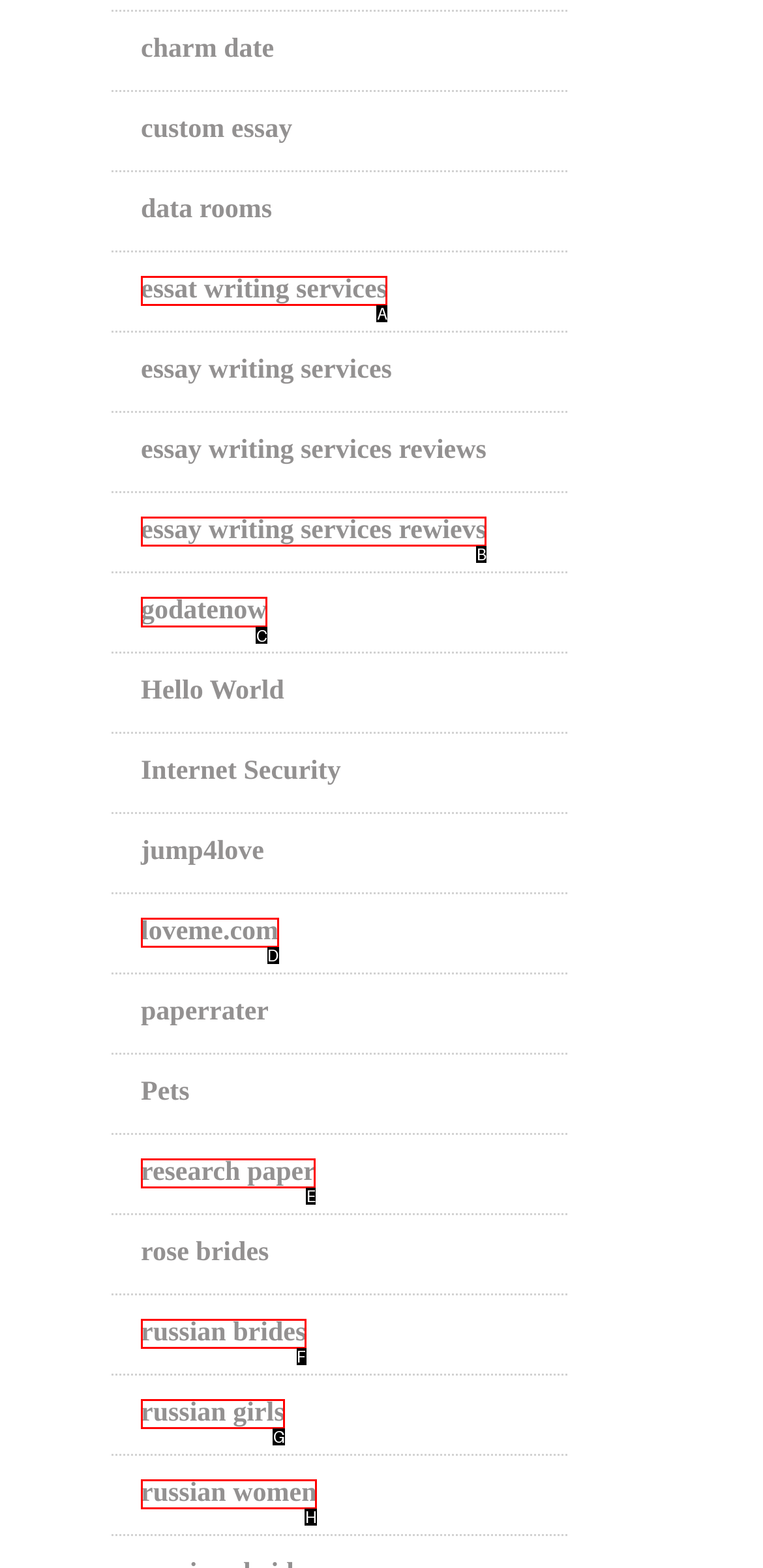Tell me the correct option to click for this task: go to godatenow
Write down the option's letter from the given choices.

C